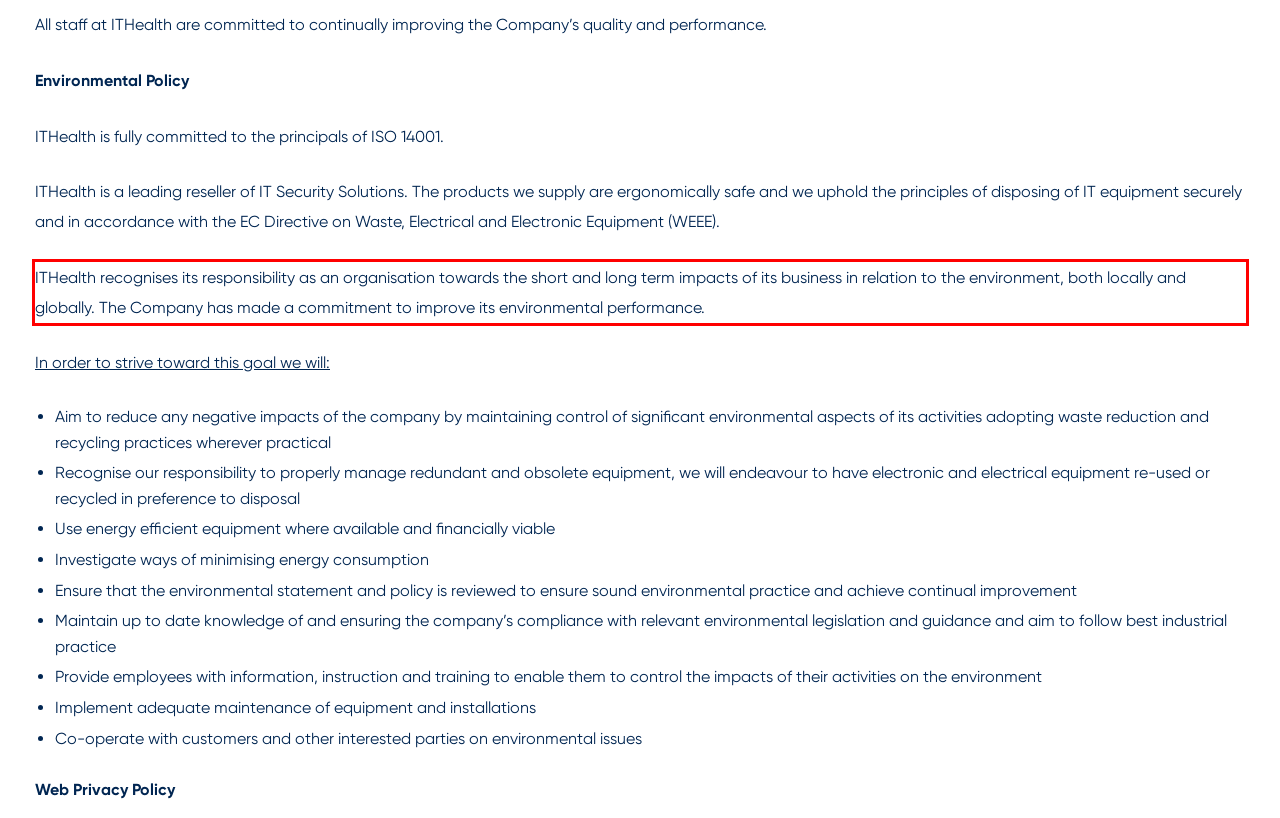Examine the webpage screenshot and use OCR to obtain the text inside the red bounding box.

ITHealth recognises its responsibility as an organisation towards the short and long term impacts of its business in relation to the environment, both locally and globally. The Company has made a commitment to improve its environmental performance.